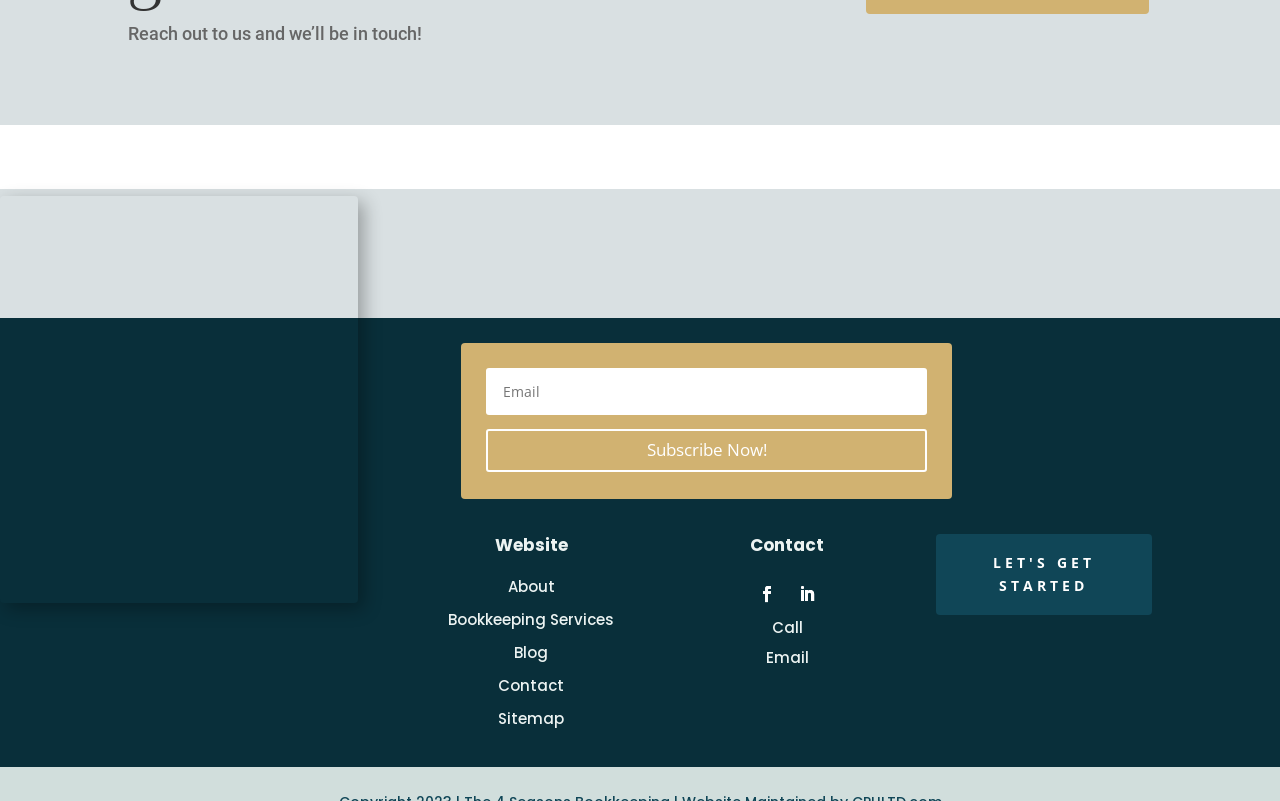Bounding box coordinates should be provided in the format (top-left x, top-left y, bottom-right x, bottom-right y) with all values between 0 and 1. Identify the bounding box for this UI element: Let's Get started

[0.731, 0.666, 0.9, 0.768]